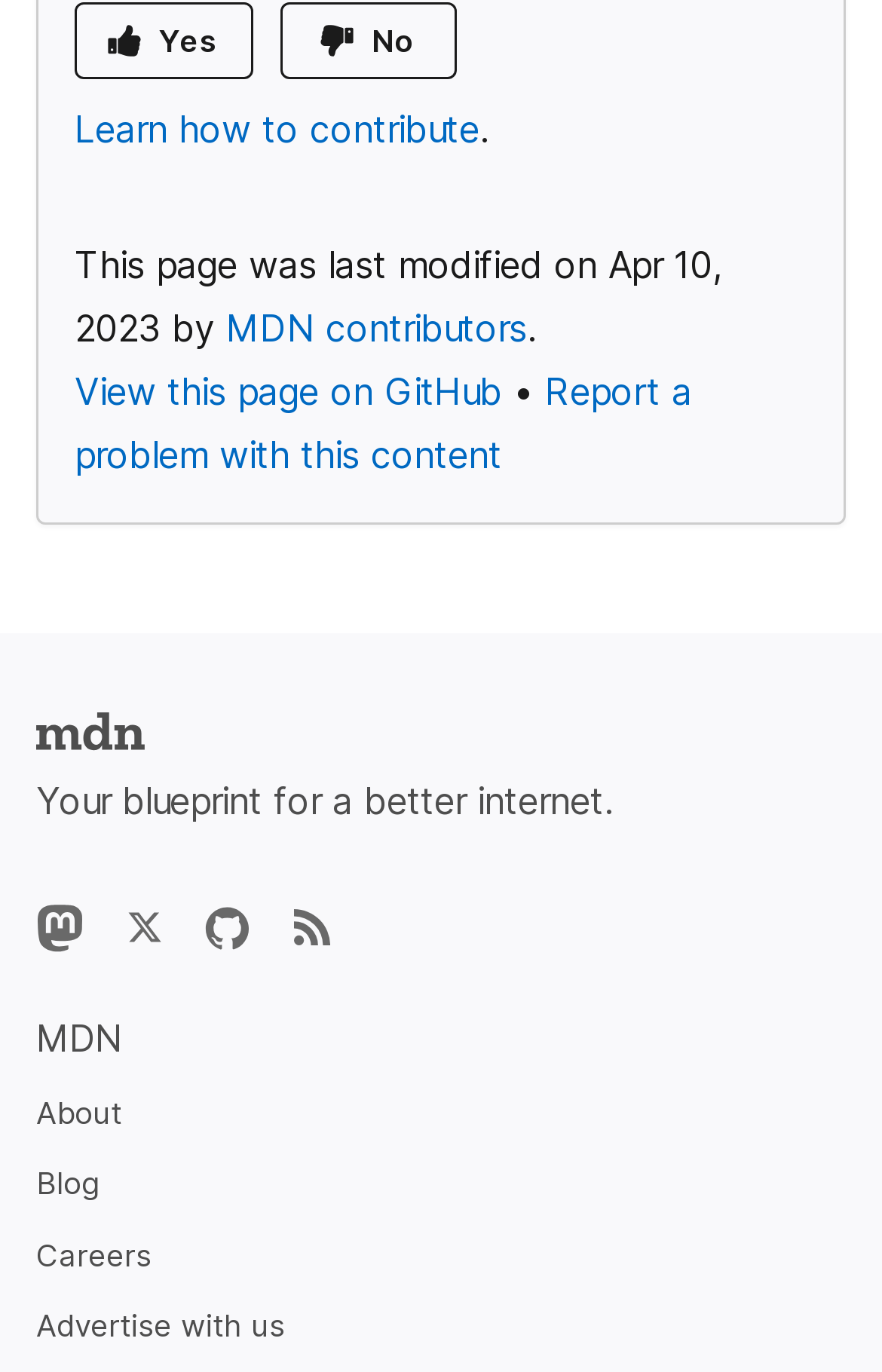Using the provided element description: "MDN contributors", determine the bounding box coordinates of the corresponding UI element in the screenshot.

[0.256, 0.222, 0.597, 0.255]